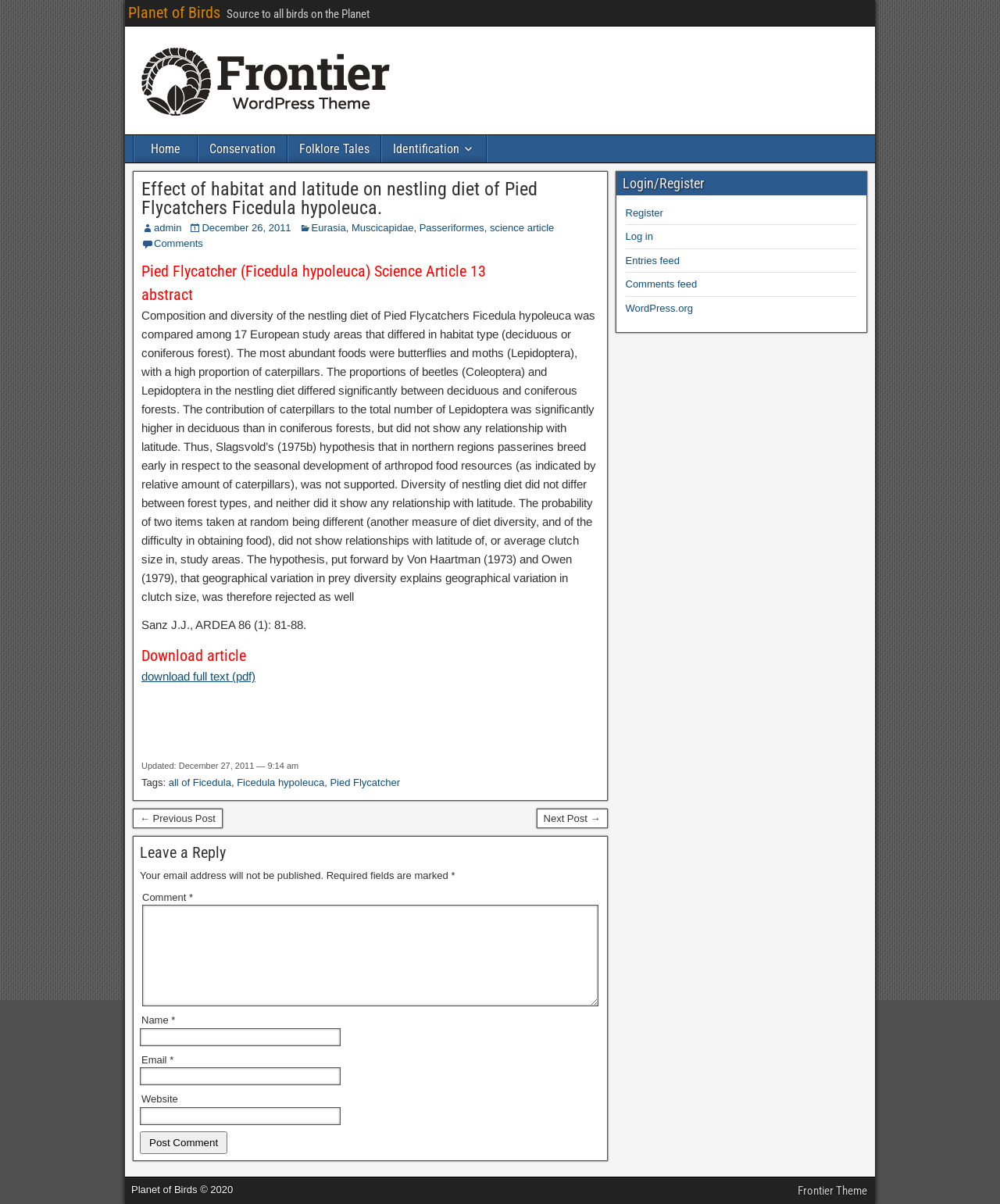Determine the bounding box coordinates of the element that should be clicked to execute the following command: "Login to the website".

[0.625, 0.192, 0.653, 0.201]